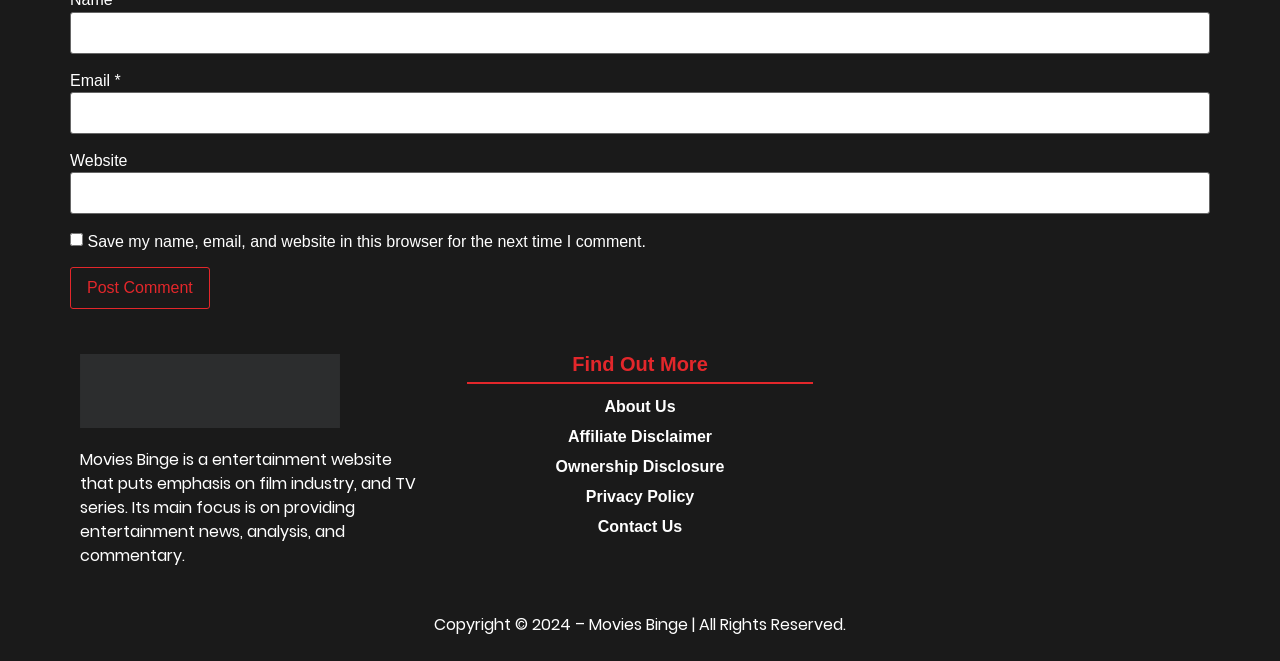What is the copyright year of the website 'Movies Binge'?
Please provide a comprehensive answer based on the information in the image.

The static text at the bottom of the webpage displays the copyright information, which includes the year '2024'. This indicates that the website's copyright year is 2024.